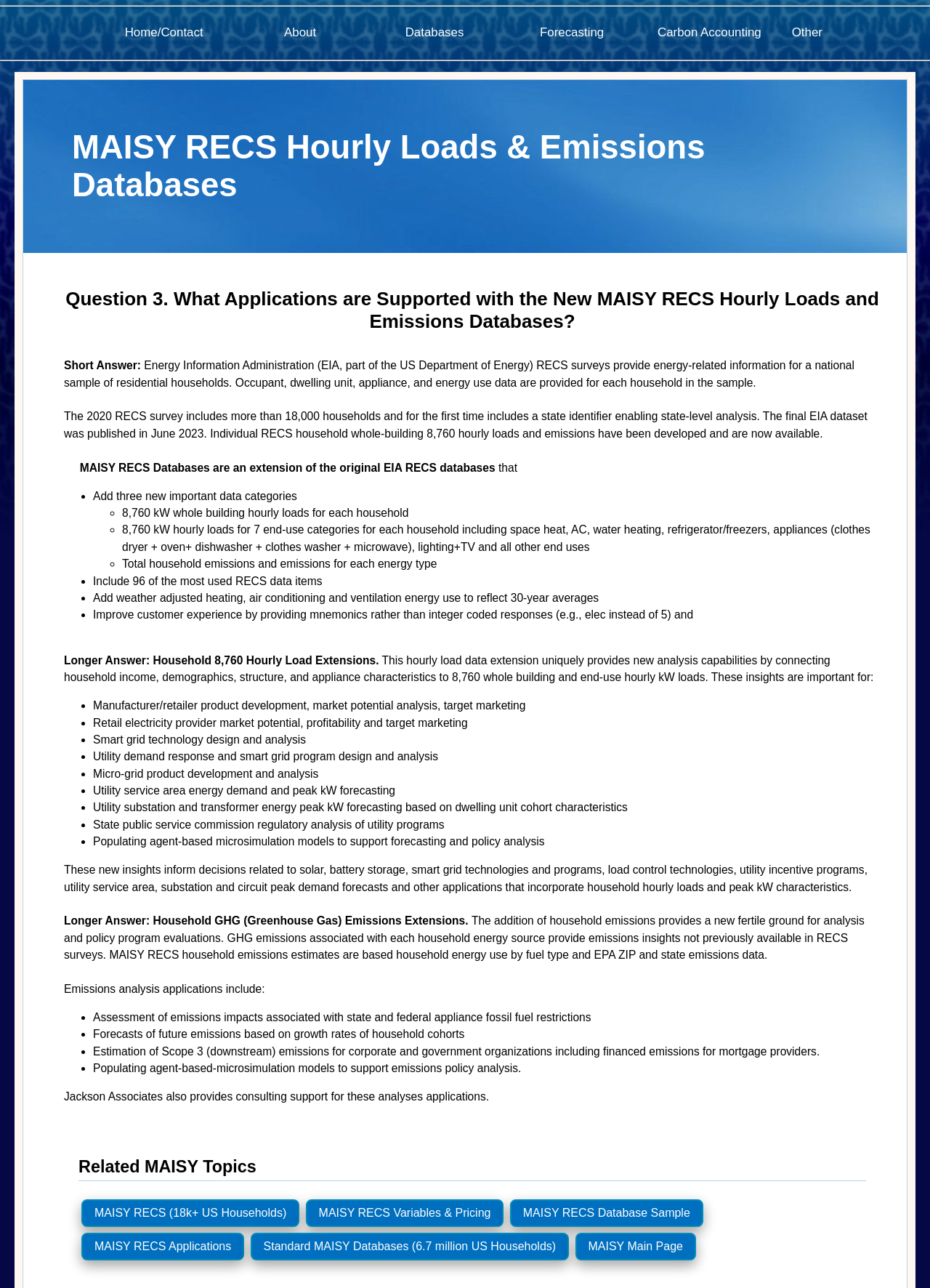Please identify the bounding box coordinates of the element on the webpage that should be clicked to follow this instruction: "Click the 'Forecasting' button". The bounding box coordinates should be given as four float numbers between 0 and 1, formatted as [left, top, right, bottom].

[0.568, 0.011, 0.662, 0.04]